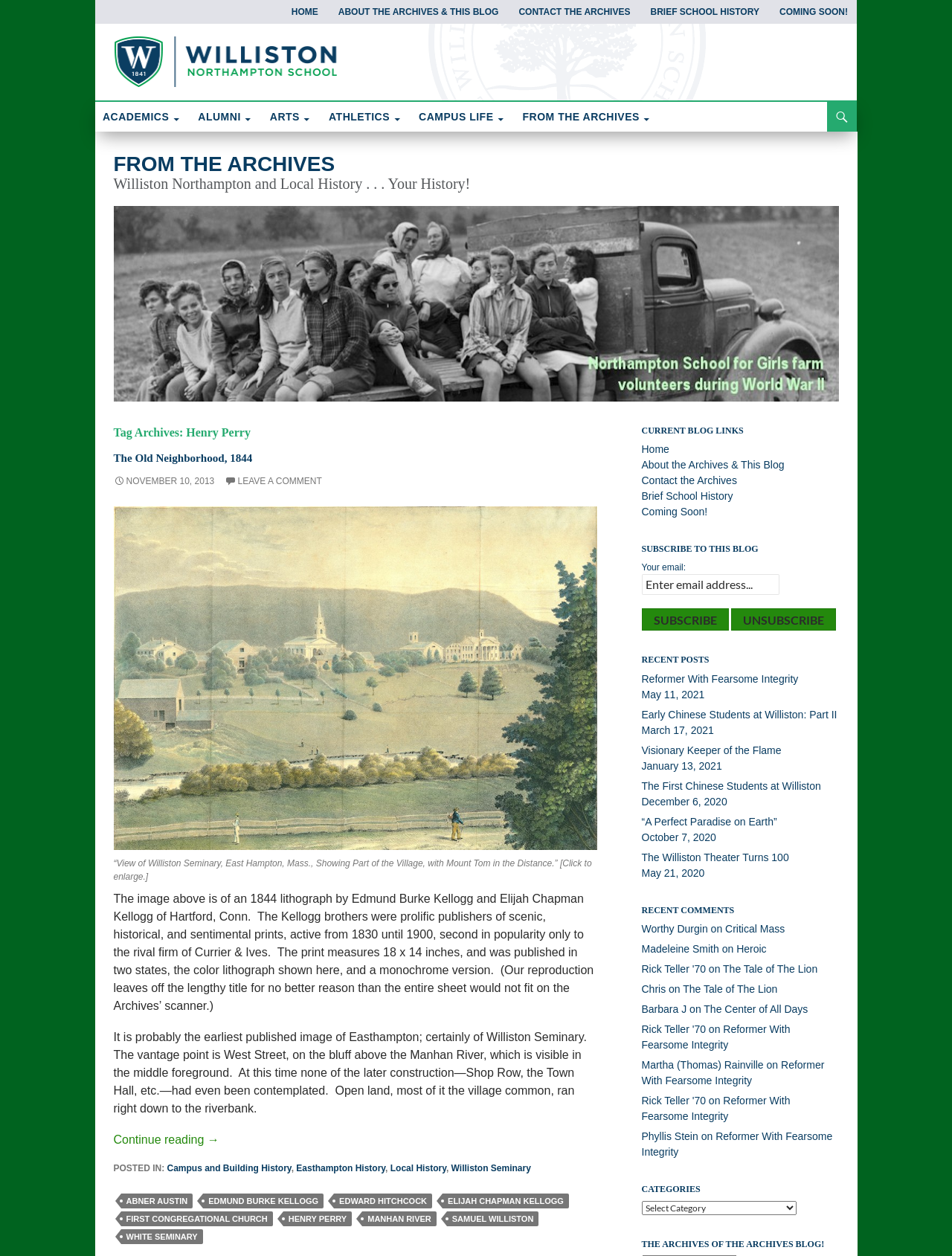Please provide the bounding box coordinates for the element that needs to be clicked to perform the instruction: "Subscribe to the blog". The coordinates must consist of four float numbers between 0 and 1, formatted as [left, top, right, bottom].

[0.674, 0.457, 0.819, 0.474]